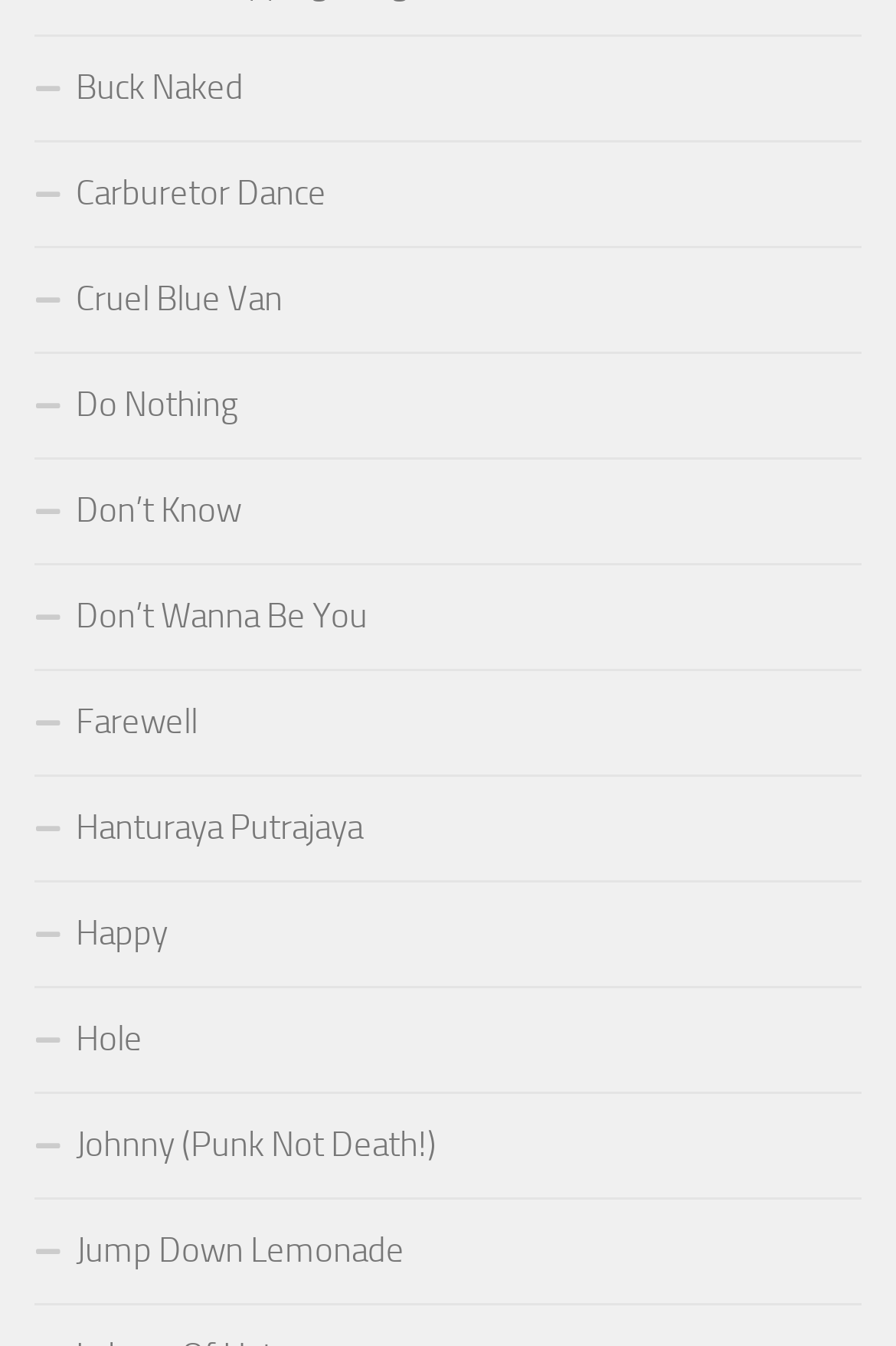Identify the bounding box coordinates of the clickable region to carry out the given instruction: "click Buck Naked".

[0.038, 0.027, 0.962, 0.105]